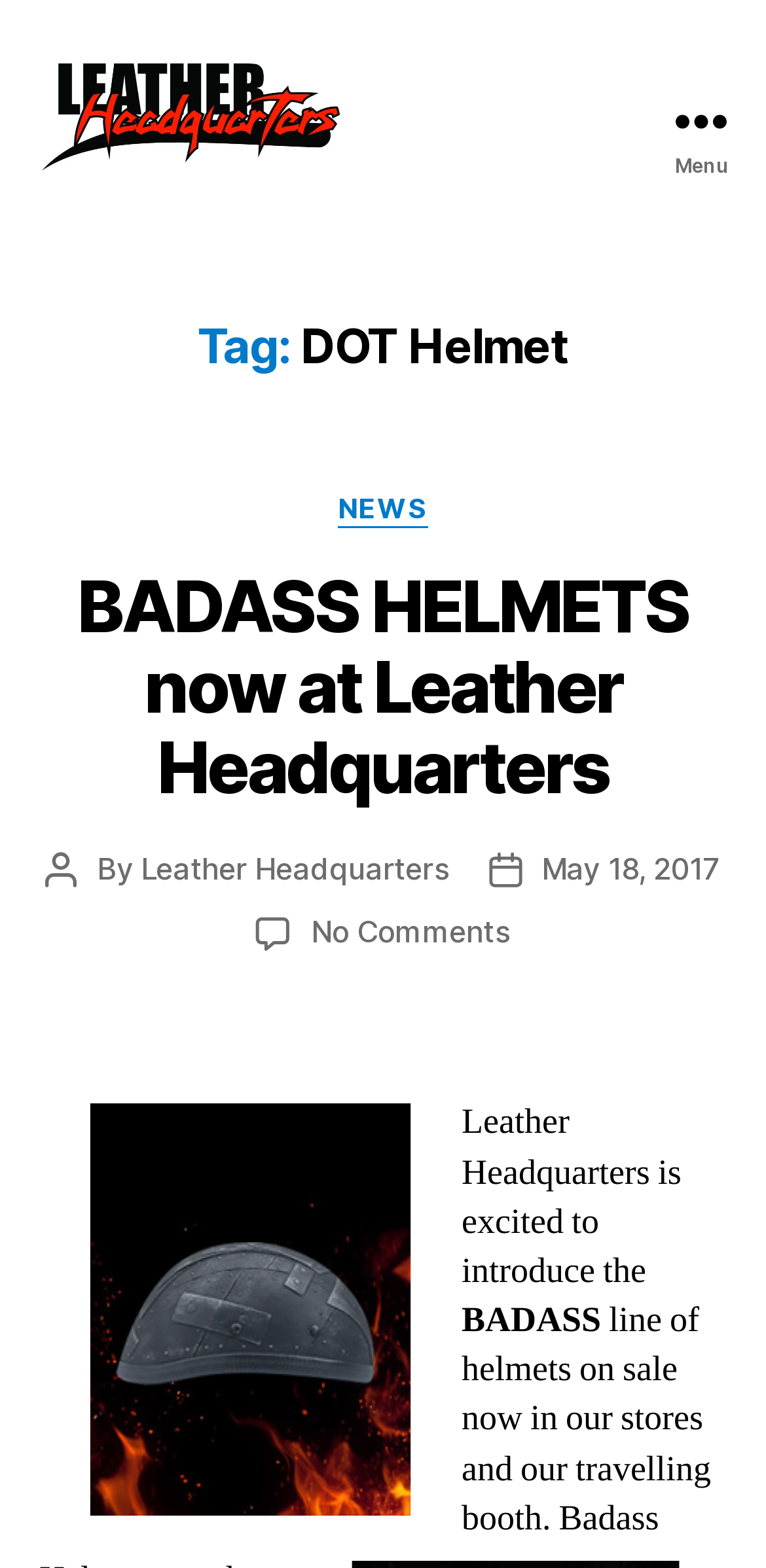Find the bounding box of the UI element described as follows: "Menu".

[0.831, 0.0, 1.0, 0.154]